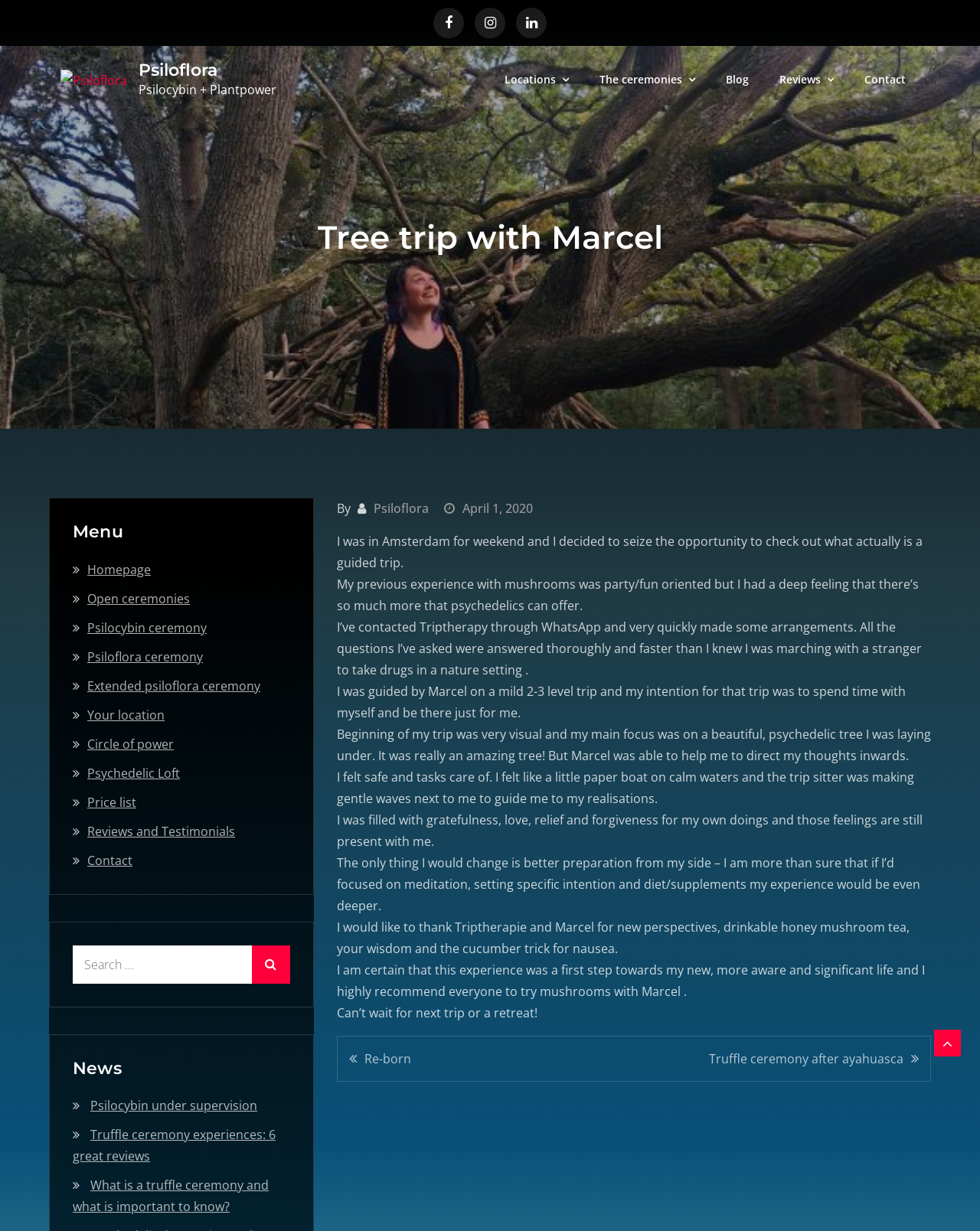Generate a thorough caption detailing the webpage content.

The webpage is about a personal experience of a tree trip with Marcel, a guided psilocybin trip. At the top, there are three social media links and a logo of Psiloflora, which is a link to the website's homepage. Below the logo, there is a heading that reads "Psiloflora" and a brief description that says "Psilocybin + Plantpower".

The main content of the webpage is an article about the author's experience with a guided psilocybin trip. The article is divided into several paragraphs, each describing a different aspect of the trip. The text is written in a personal and reflective tone, with the author sharing their thoughts and feelings about the experience.

To the right of the article, there is a navigation menu with links to different sections of the website, including "Locations", "The ceremonies", "Blog", "Reviews", and "Contact". Below the navigation menu, there is a heading that reads "Posts" and a link to a previous post titled "Re-born".

At the bottom of the webpage, there are several links to other pages on the website, including "Homepage", "Open ceremonies", "Psilocybin ceremony", and "Price list". There is also a search bar and a heading that reads "News" with links to several news articles.

Overall, the webpage has a clean and simple design, with a focus on the article and the navigation menu. The text is easy to read, and the links and headings are clearly labeled.